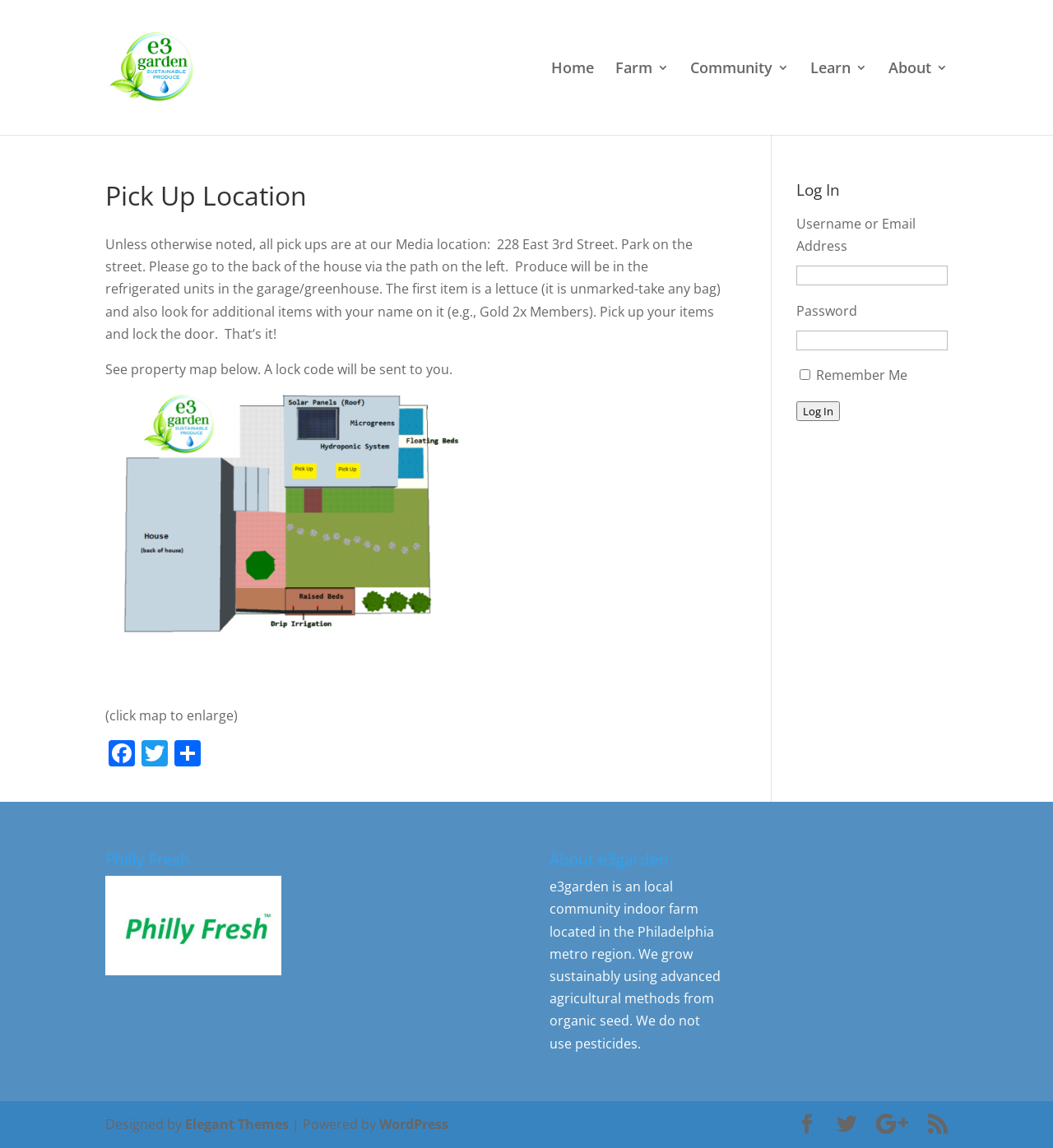Determine the bounding box coordinates for the area that should be clicked to carry out the following instruction: "Read the post from January 27, 2011".

None